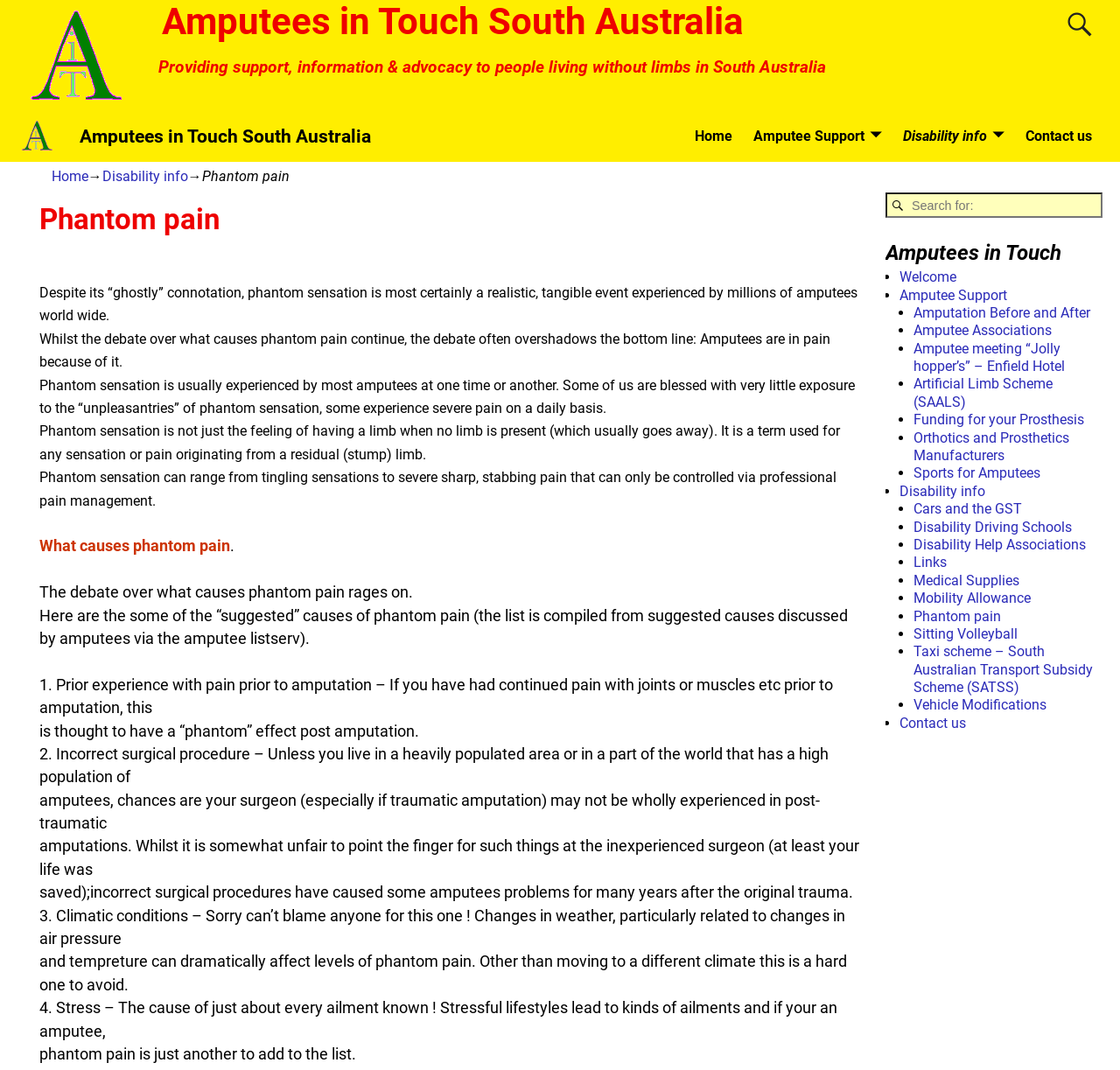Please provide the bounding box coordinates for the UI element as described: "Amputees in Touch South Australia". The coordinates must be four floats between 0 and 1, represented as [left, top, right, bottom].

[0.139, 0.0, 0.669, 0.04]